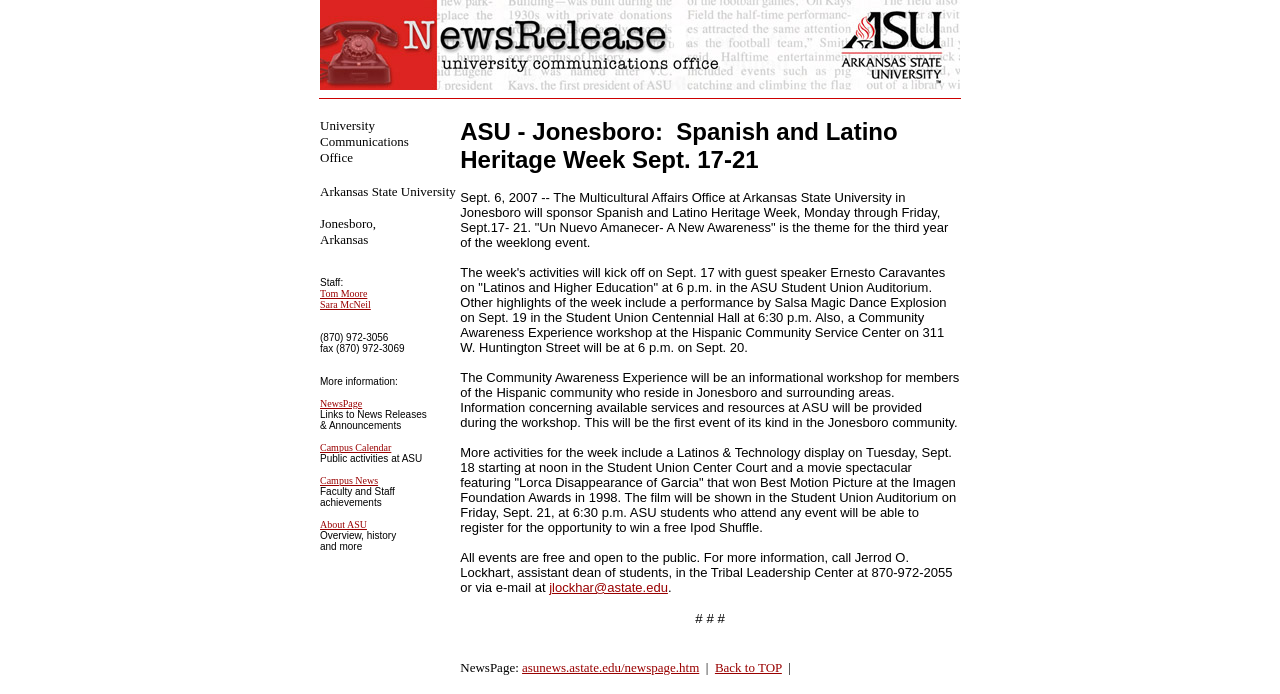What is the phone number to call for more information?
Using the image as a reference, deliver a detailed and thorough answer to the question.

I found the answer by looking at the text in the StaticText element, which mentions 'For more information, call Jerrod O. Lockhart, assistant dean of students, in the Tribal Leadership Center at 870-972-2055 or via e-mail at jlockhar@astate.edu'.